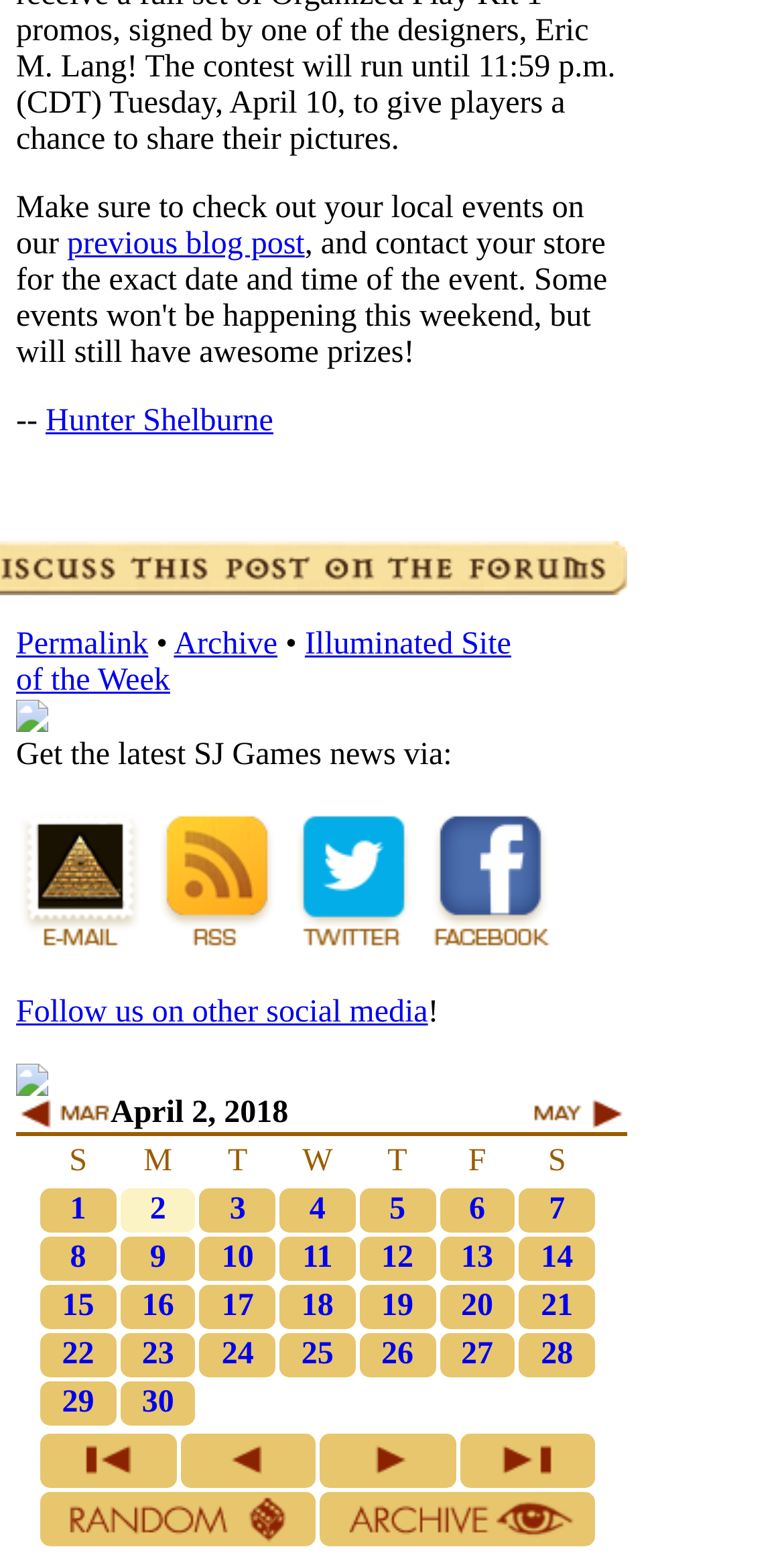Please identify the bounding box coordinates of the clickable region that I should interact with to perform the following instruction: "Click on the '1' link in the calendar". The coordinates should be expressed as four float numbers between 0 and 1, i.e., [left, top, right, bottom].

[0.074, 0.765, 0.125, 0.787]